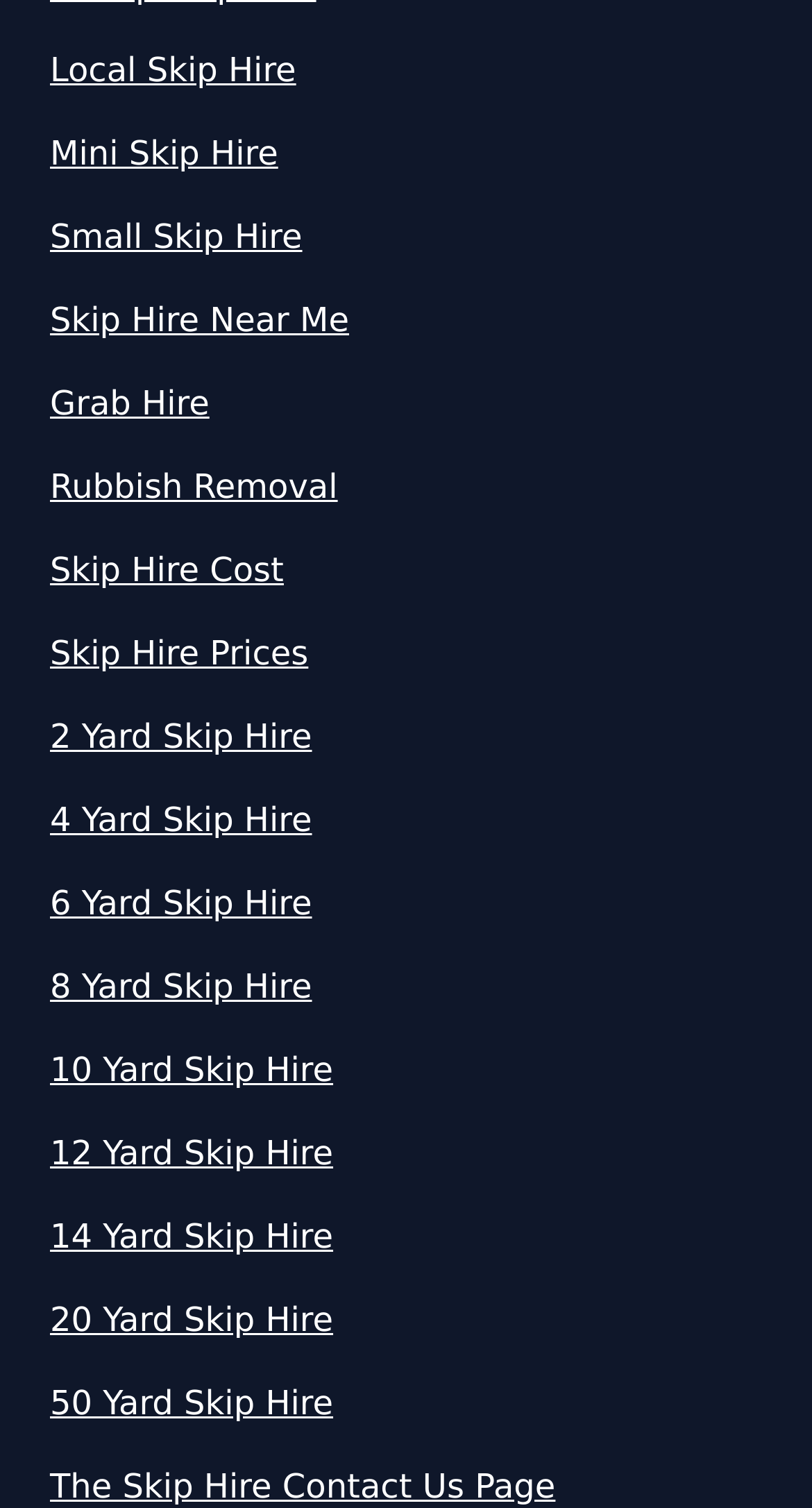Could you please study the image and provide a detailed answer to the question:
Is 'Rubbish Removal' a type of skip hire?

Although 'Rubbish Removal' is listed alongside skip hire options, it appears to be a separate service, rather than a type of skip hire.